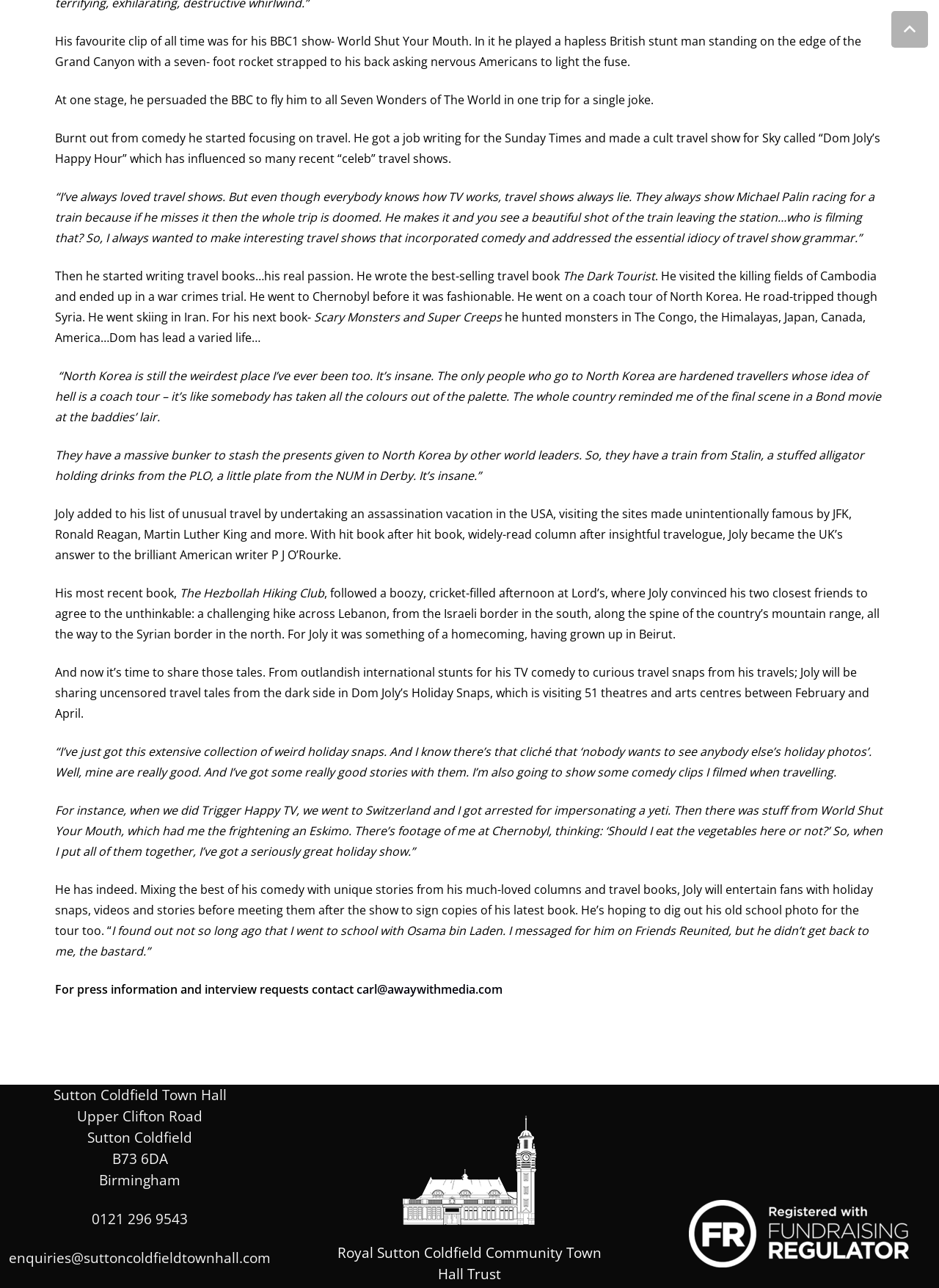Please answer the following query using a single word or phrase: 
Where is Dom Joly's show 'Holiday Snaps' taking place?

51 theatres and arts centres